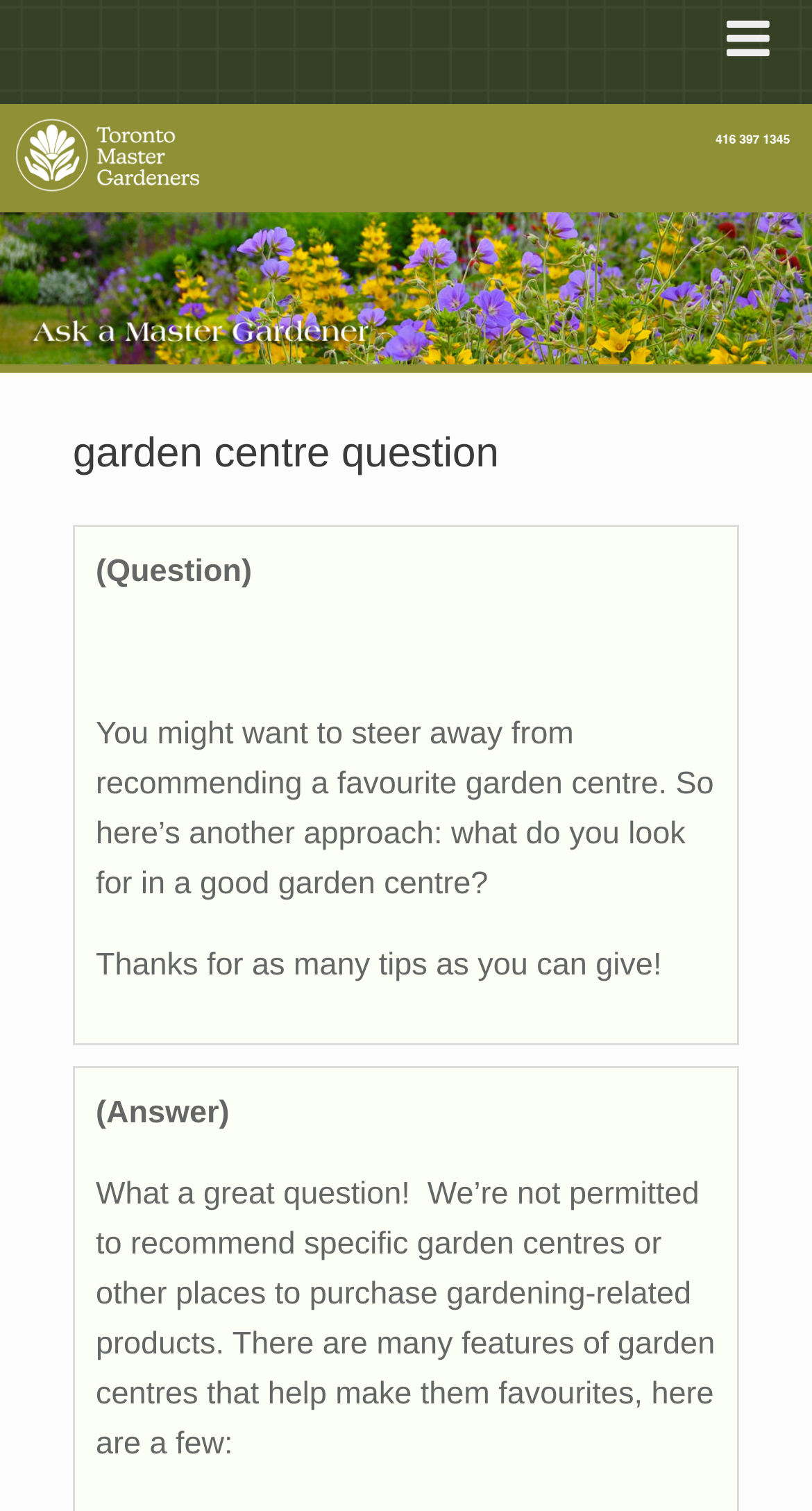Refer to the screenshot and answer the following question in detail:
What is the topic of the question on this webpage?

The topic of the question on this webpage is 'garden centre' which is mentioned in the header as 'garden centre question'.